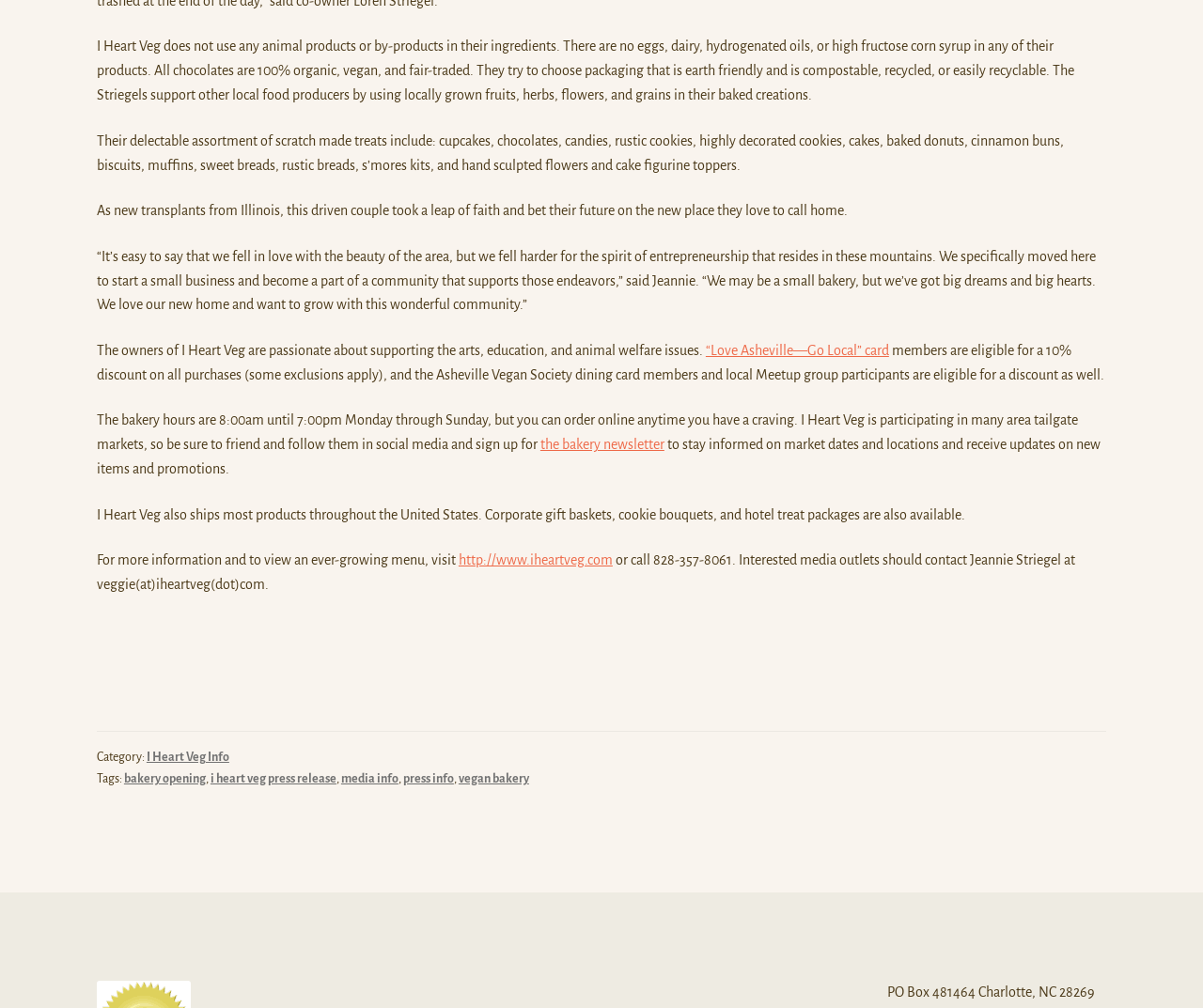Kindly provide the bounding box coordinates of the section you need to click on to fulfill the given instruction: "Follow the bakery newsletter".

[0.449, 0.434, 0.552, 0.448]